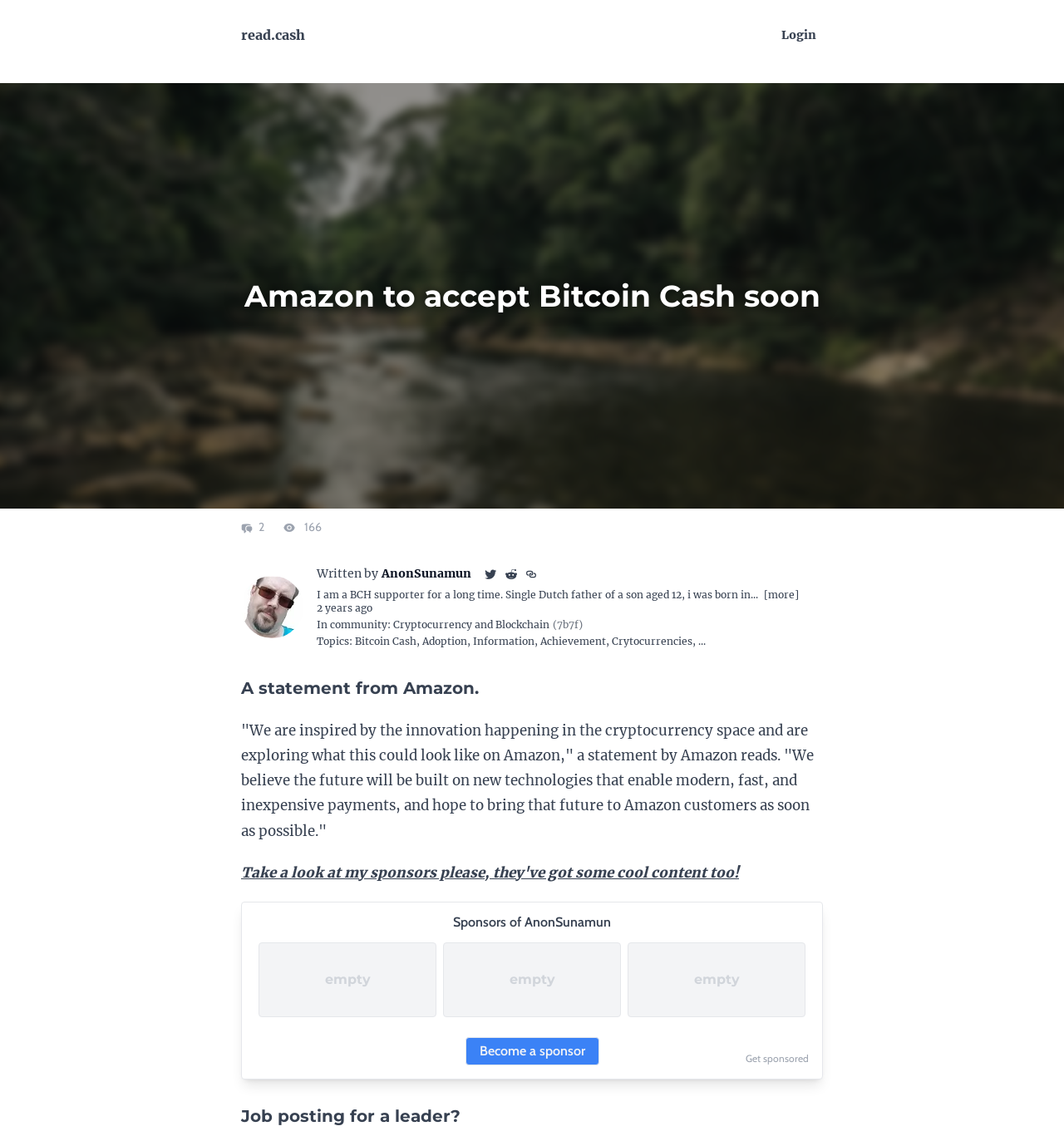Kindly provide the bounding box coordinates of the section you need to click on to fulfill the given instruction: "Become a sponsor".

[0.437, 0.913, 0.563, 0.938]